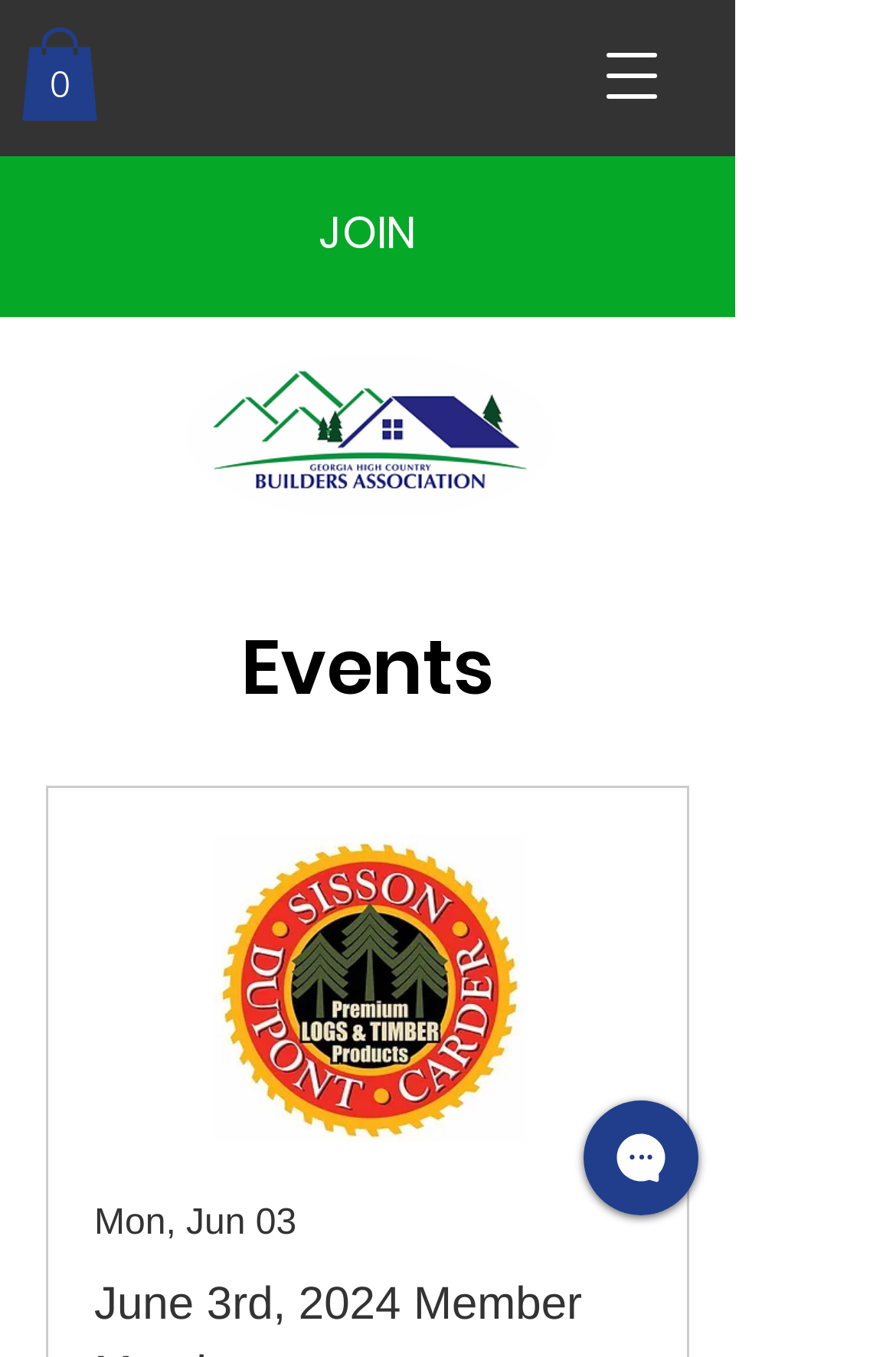Respond concisely with one word or phrase to the following query:
What is the number of items in the cart?

0